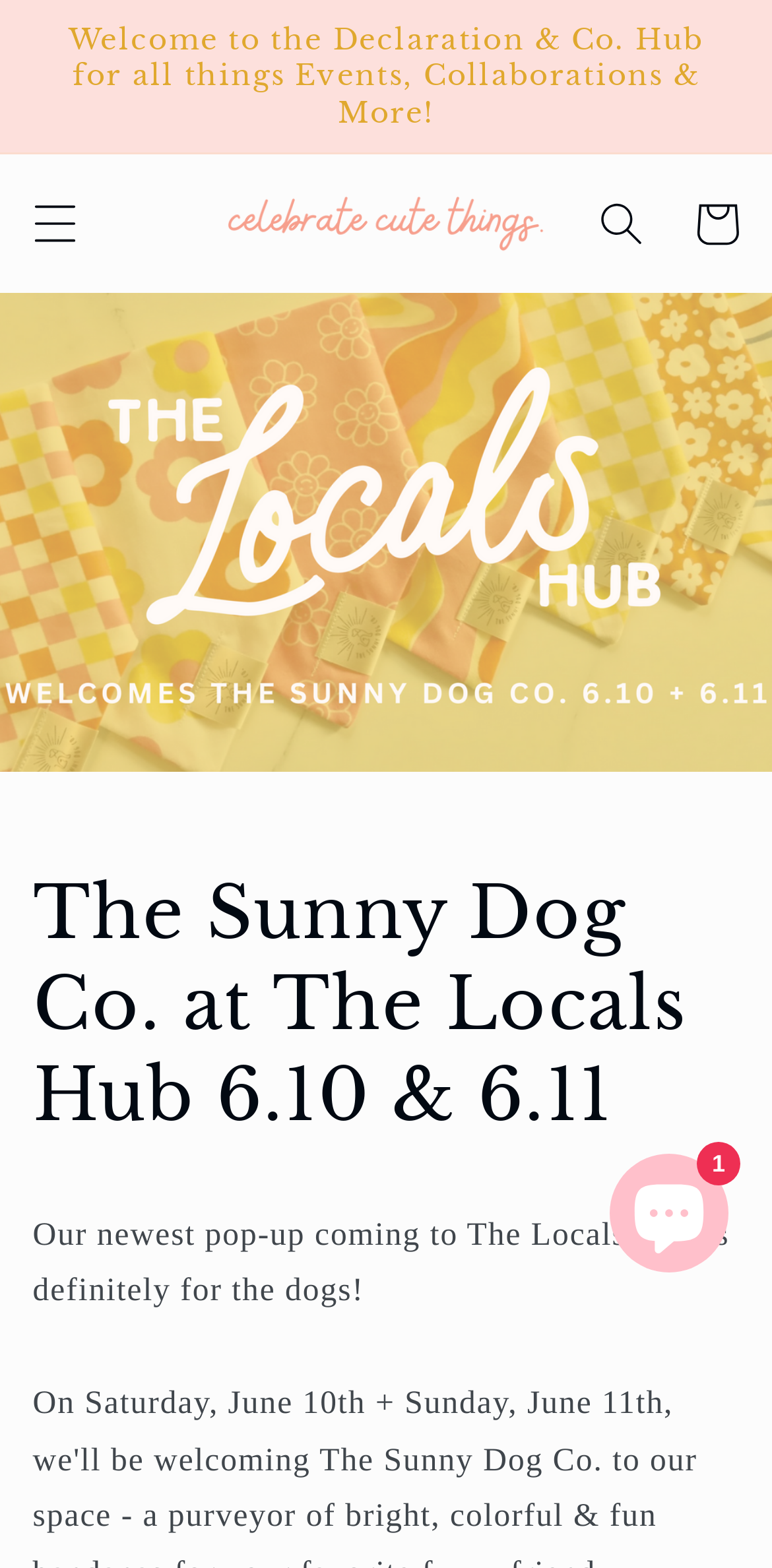Identify the bounding box for the element characterized by the following description: "1".

[0.79, 0.736, 0.944, 0.812]